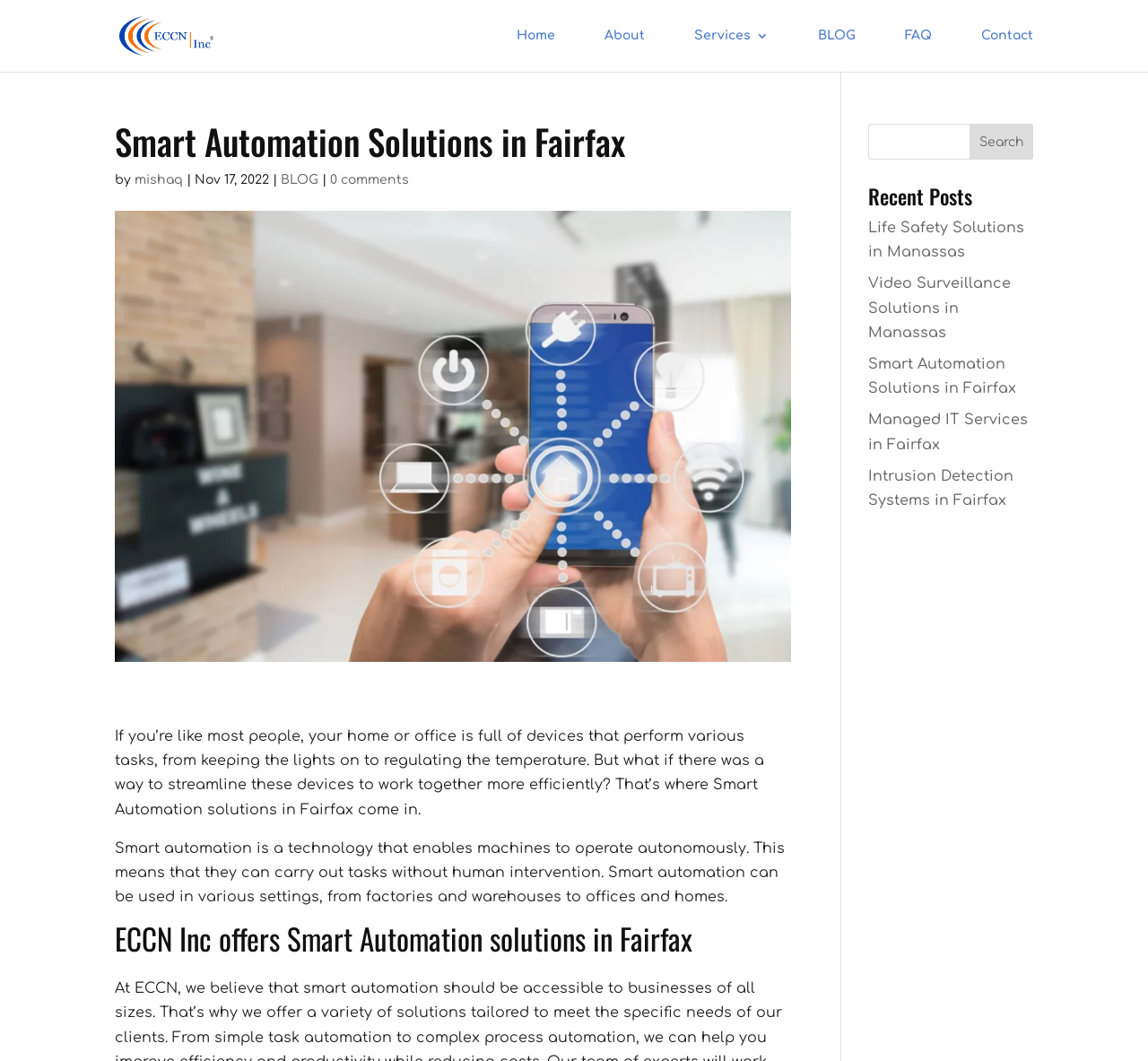Answer in one word or a short phrase: 
What is the purpose of smart automation?

To streamline devices to work together more efficiently